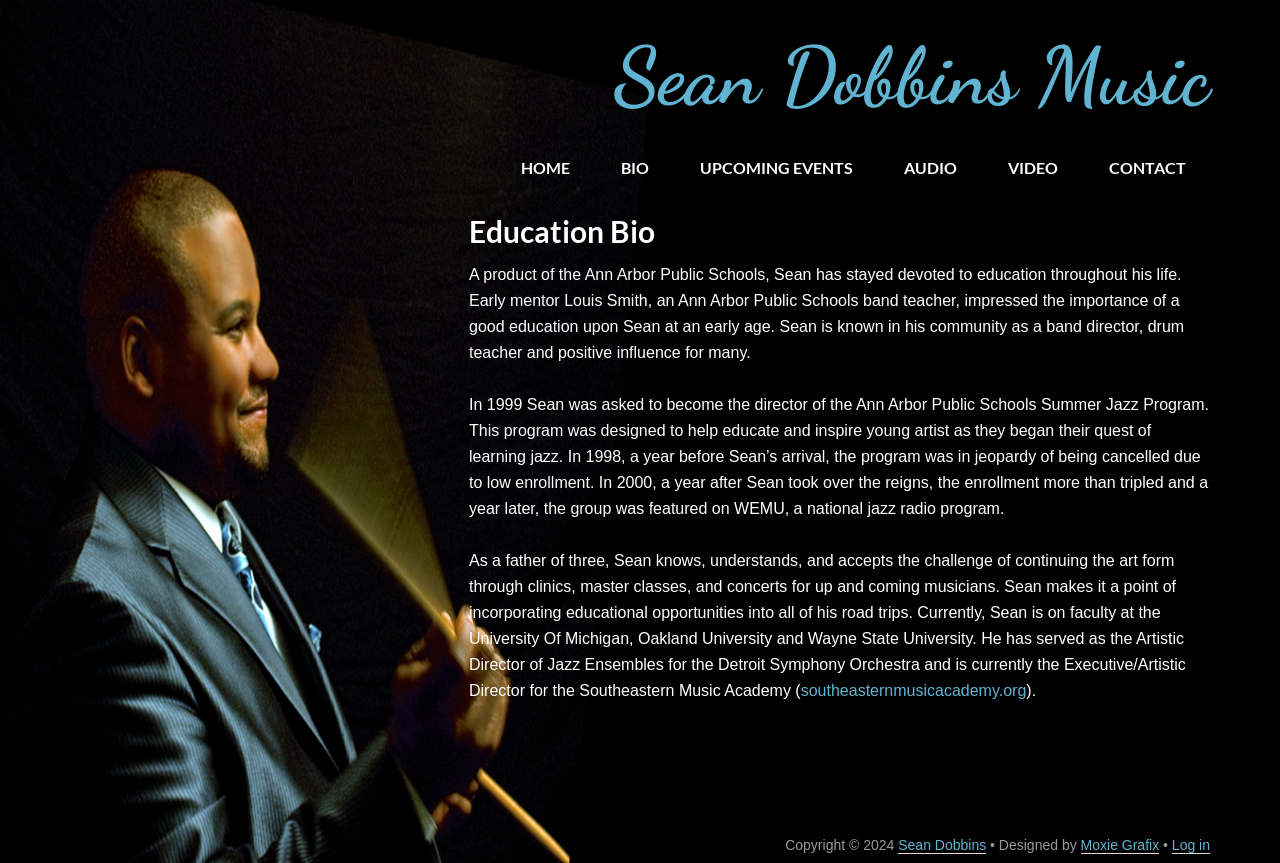Offer an extensive depiction of the webpage and its key elements.

The webpage is about Sean Dobbins' education bio. At the top, there is a link to "Sean Dobbins Music" and a main navigation menu with links to "HOME", "BIO", "UPCOMING EVENTS", "AUDIO", "VIDEO", and "CONTACT". 

Below the navigation menu, there is a main section that takes up most of the page. This section has a header with the title "Education Bio". 

Under the header, there are three paragraphs of text that describe Sean Dobbins' educational background and his involvement in education. The first paragraph mentions his early life and the importance of education. The second paragraph talks about his experience as the director of the Ann Arbor Public Schools Summer Jazz Program. The third paragraph discusses his current roles as a father, educator, and musician.

Within the third paragraph, there is a link to "southeasternmusicacademy.org". 

At the bottom of the page, there is a copyright notice with the year 2024, followed by links to "Sean Dobbins" and "Moxie Grafix", which is the designer of the webpage. There is also a "Log in" link at the very bottom right corner of the page.